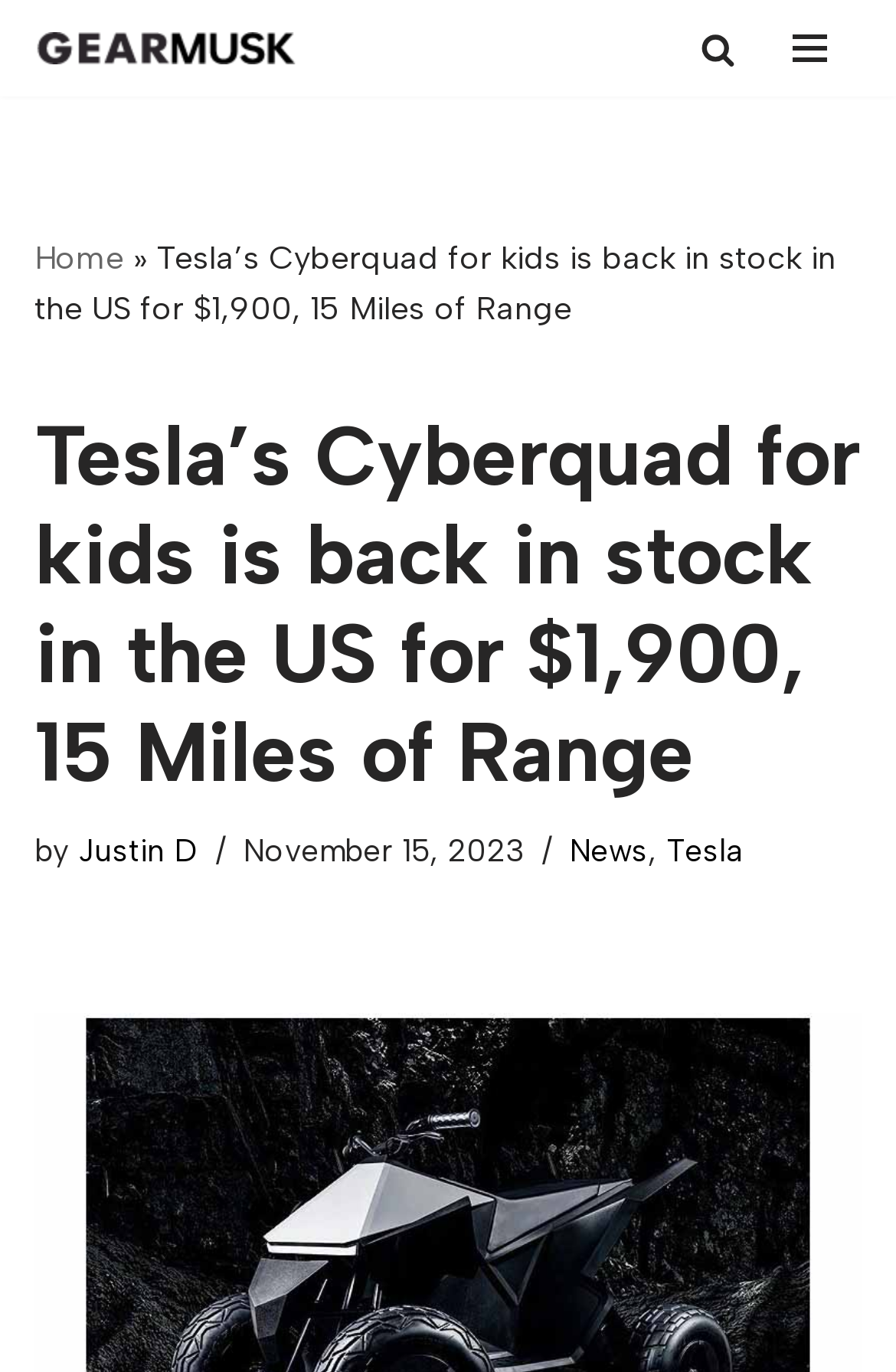Using the provided element description "reviews", determine the bounding box coordinates of the UI element.

None